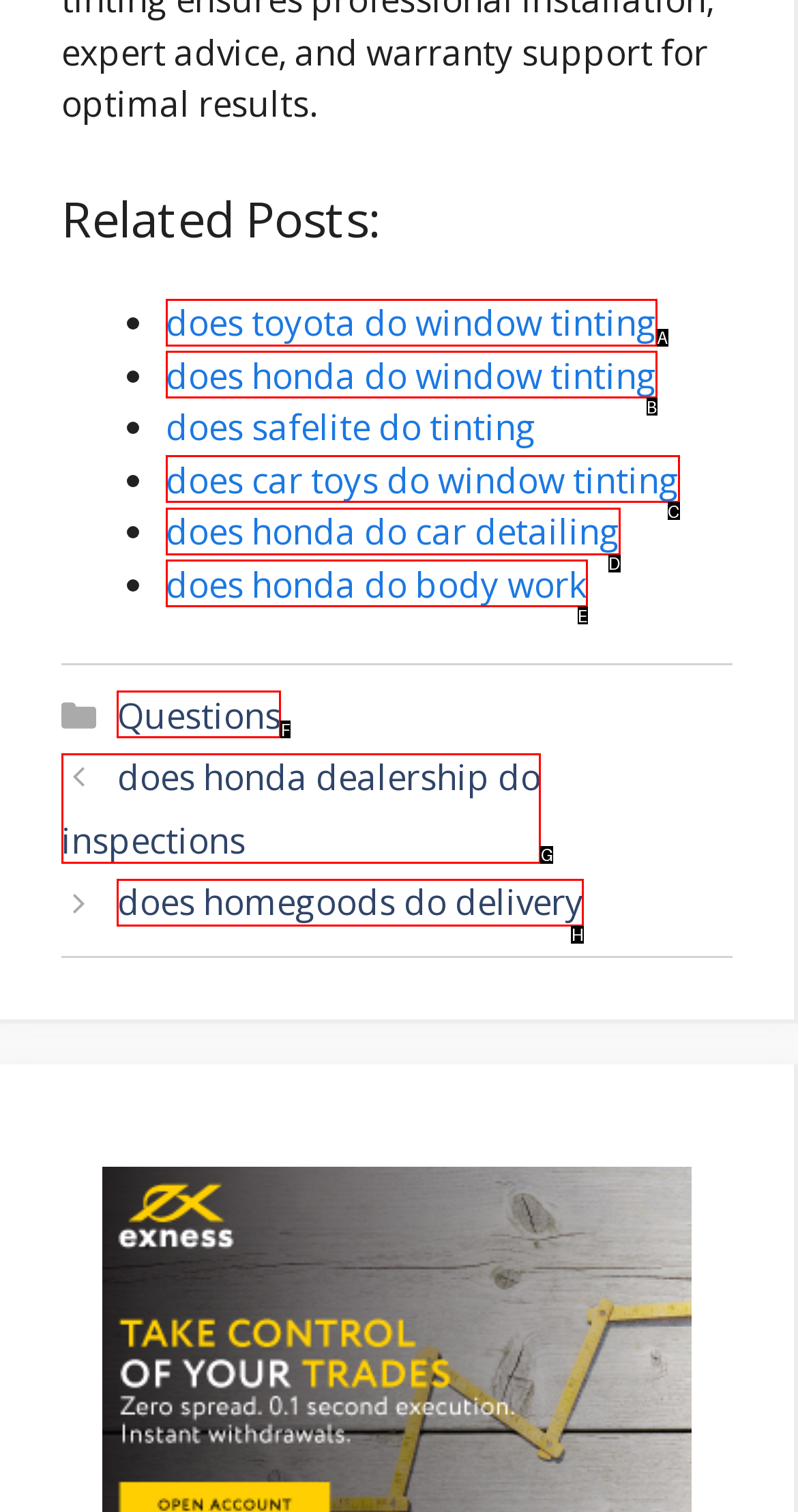Point out the option that aligns with the description: Questions
Provide the letter of the corresponding choice directly.

F